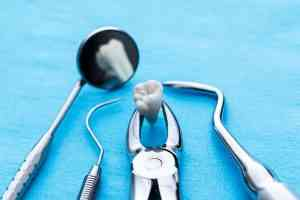Are wisdom teeth usually the first to erupt?
Look at the image and provide a detailed response to the question.

According to the caption, wisdom teeth are usually the last to erupt. This information is provided in the context of explaining why wisdom teeth often require removal due to insufficient space in the jaw.